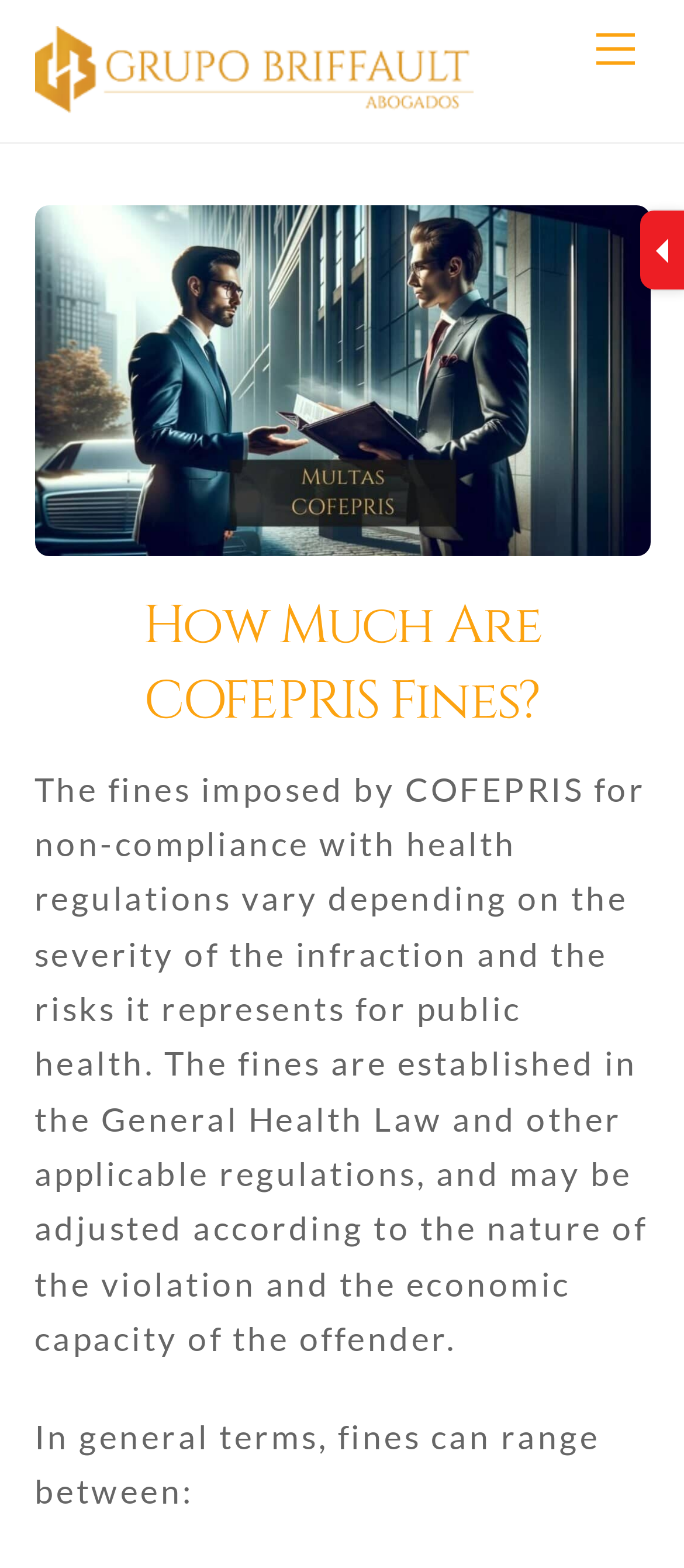Please give a one-word or short phrase response to the following question: 
What is the purpose of the fines imposed by COFEPRIS?

Public health